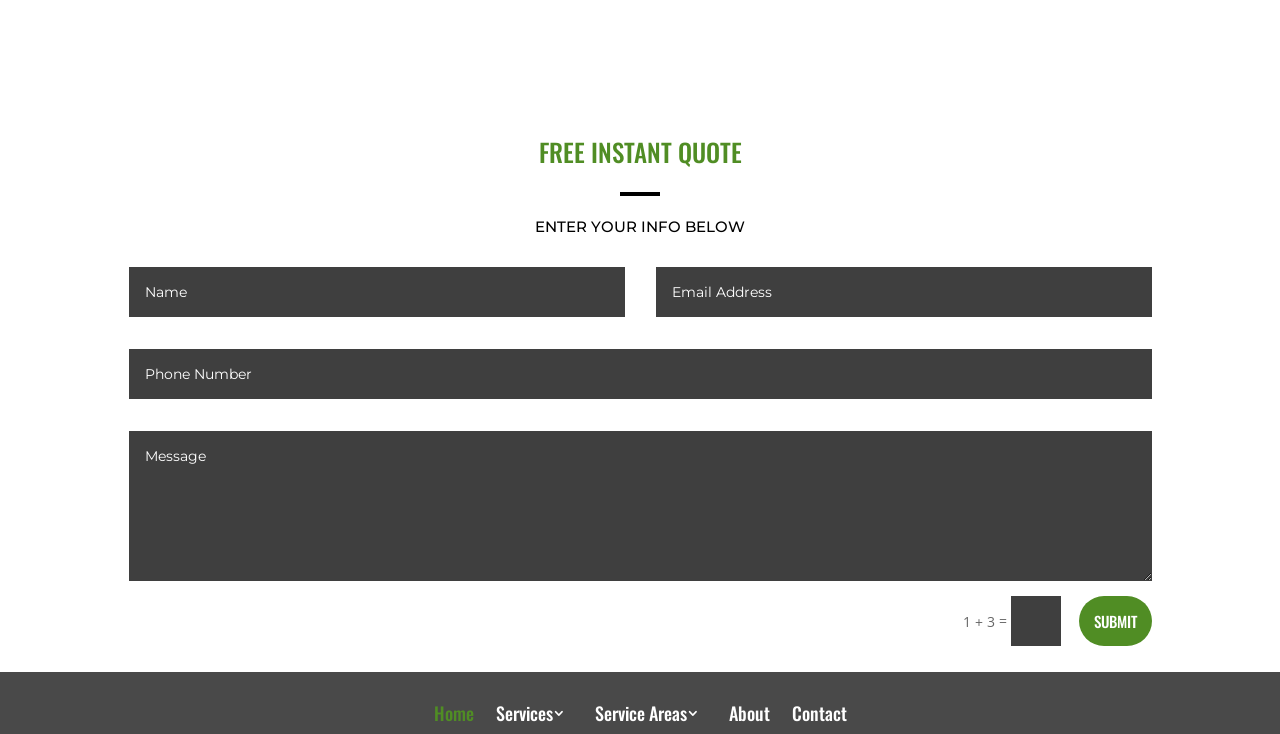Identify the bounding box coordinates for the element you need to click to achieve the following task: "Enter your phone number". Provide the bounding box coordinates as four float numbers between 0 and 1, in the form [left, top, right, bottom].

[0.513, 0.364, 0.9, 0.432]